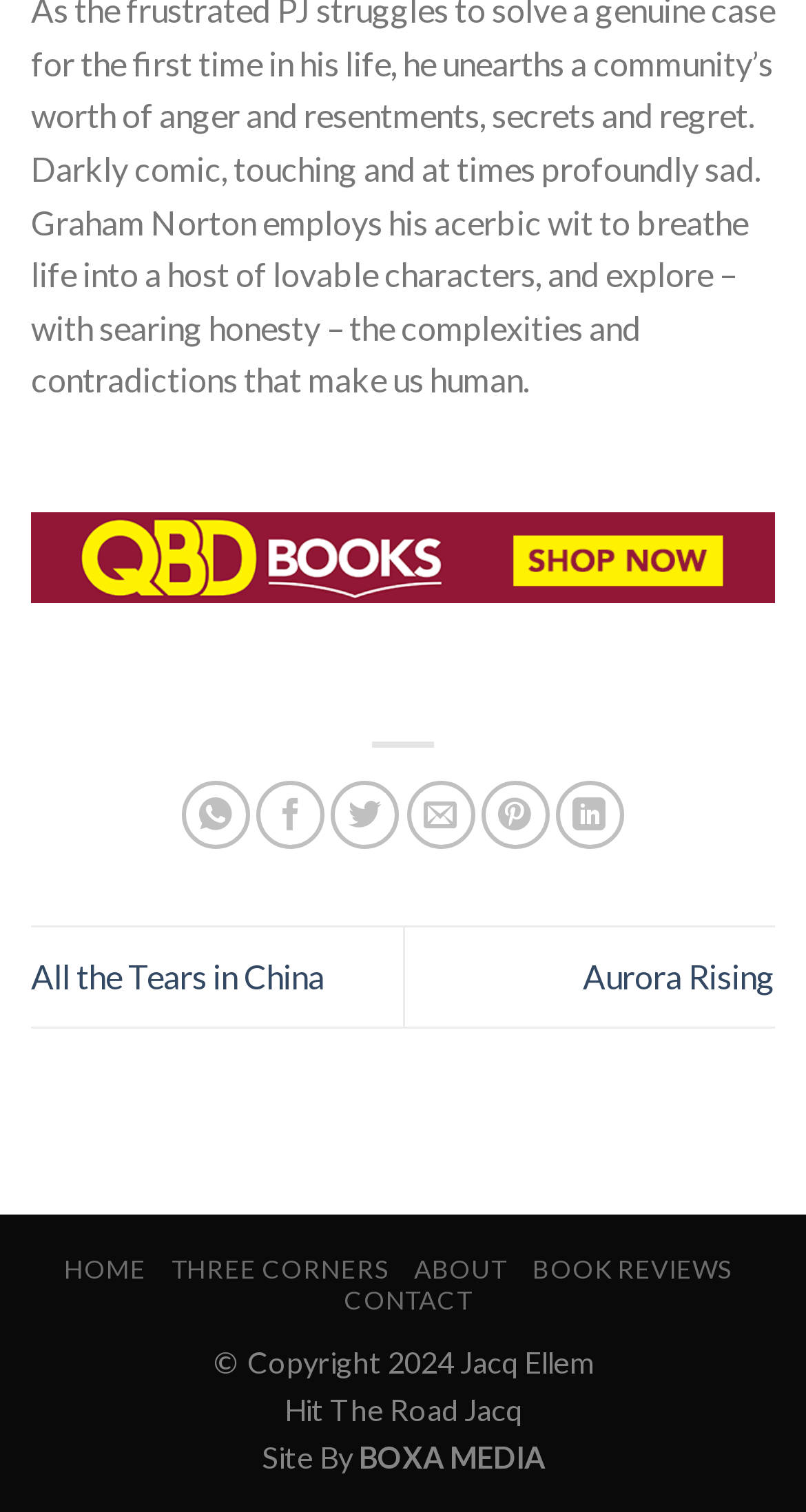What is the name of the book reviewed?
Please respond to the question with a detailed and informative answer.

I looked at the links on the webpage and found two book titles mentioned, which are 'All the Tears in China' and 'Aurora Rising', so there are two book reviews.